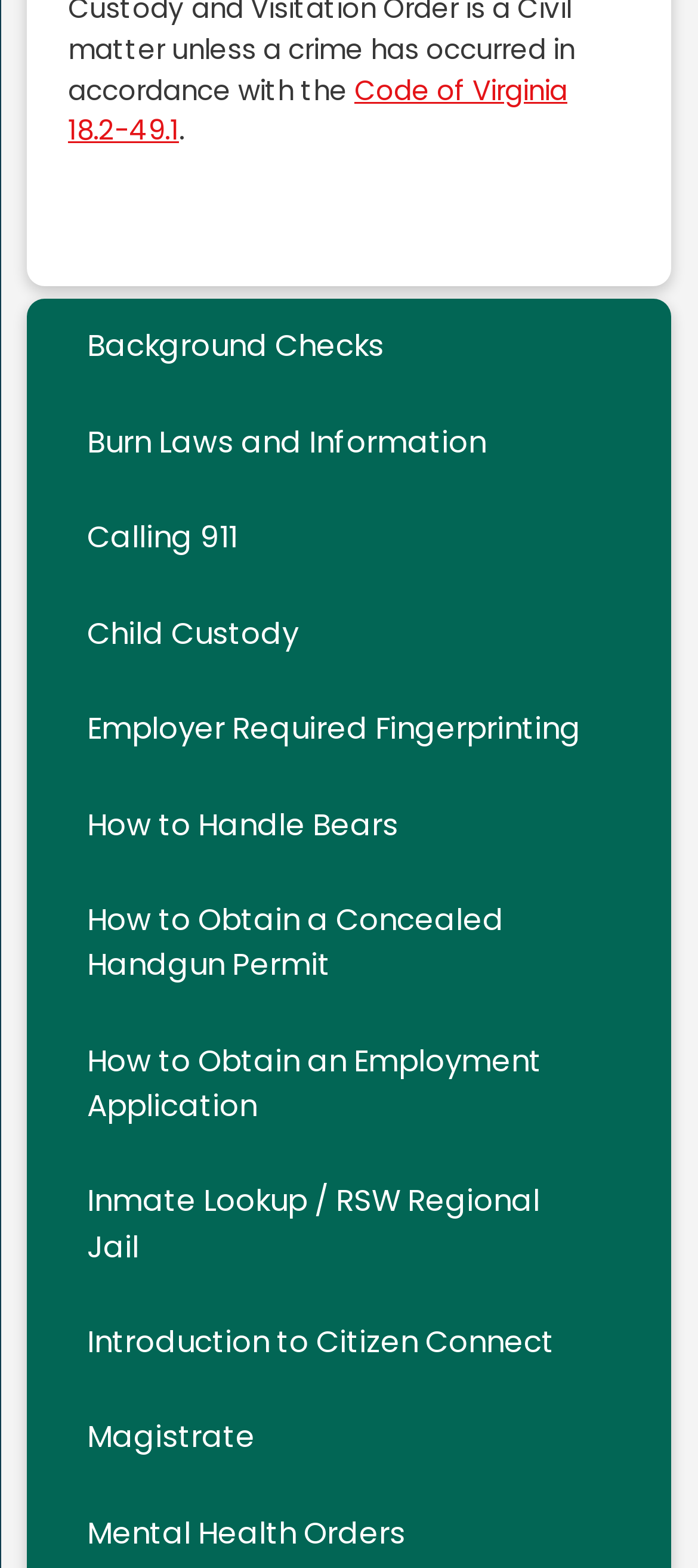Determine the bounding box coordinates of the clickable region to execute the instruction: "Get information on Calling 911". The coordinates should be four float numbers between 0 and 1, denoted as [left, top, right, bottom].

[0.039, 0.313, 0.961, 0.374]